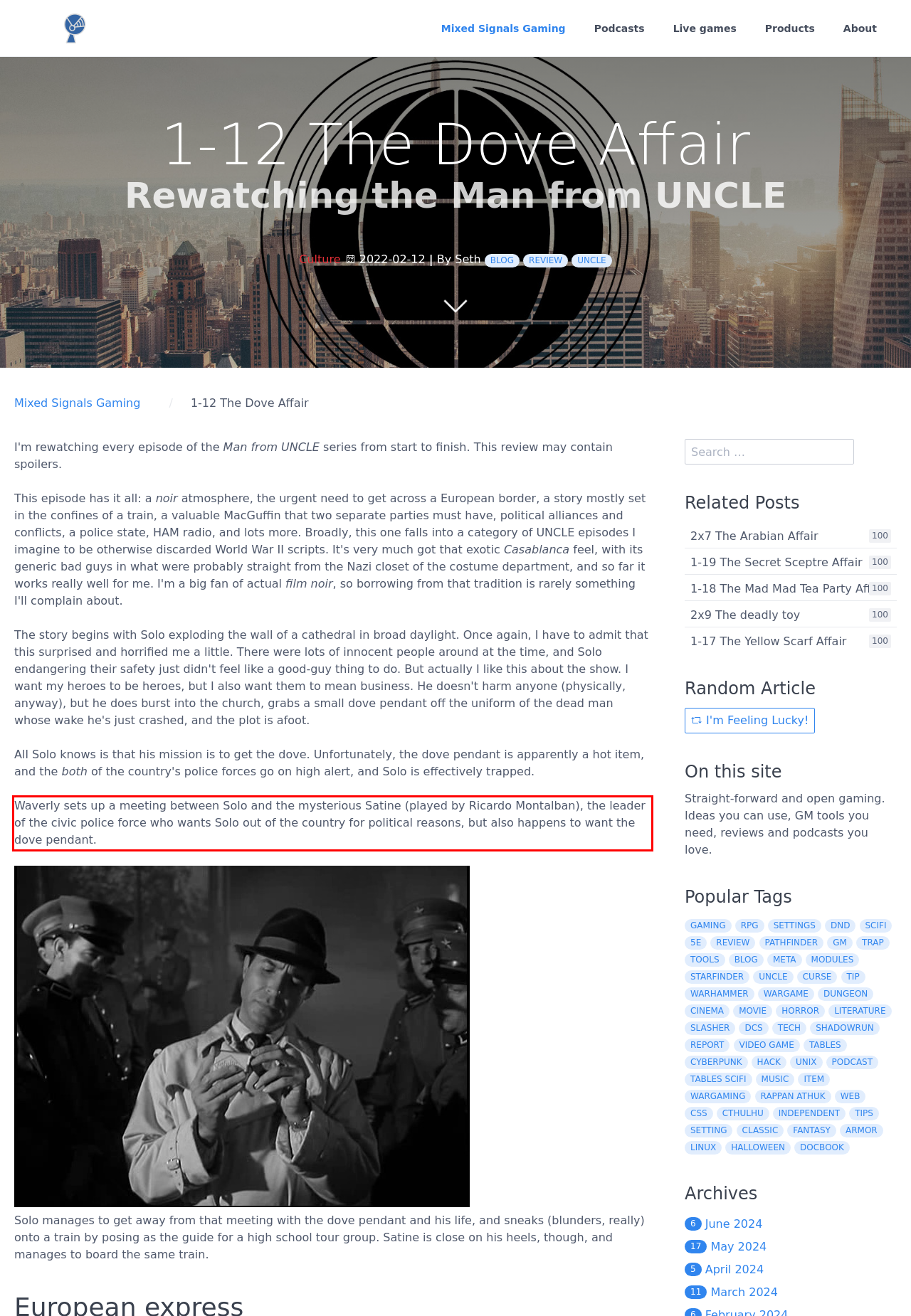Please identify and extract the text content from the UI element encased in a red bounding box on the provided webpage screenshot.

Waverly sets up a meeting between Solo and the mysterious Satine (played by Ricardo Montalban), the leader of the civic police force who wants Solo out of the country for political reasons, but also happens to want the dove pendant.